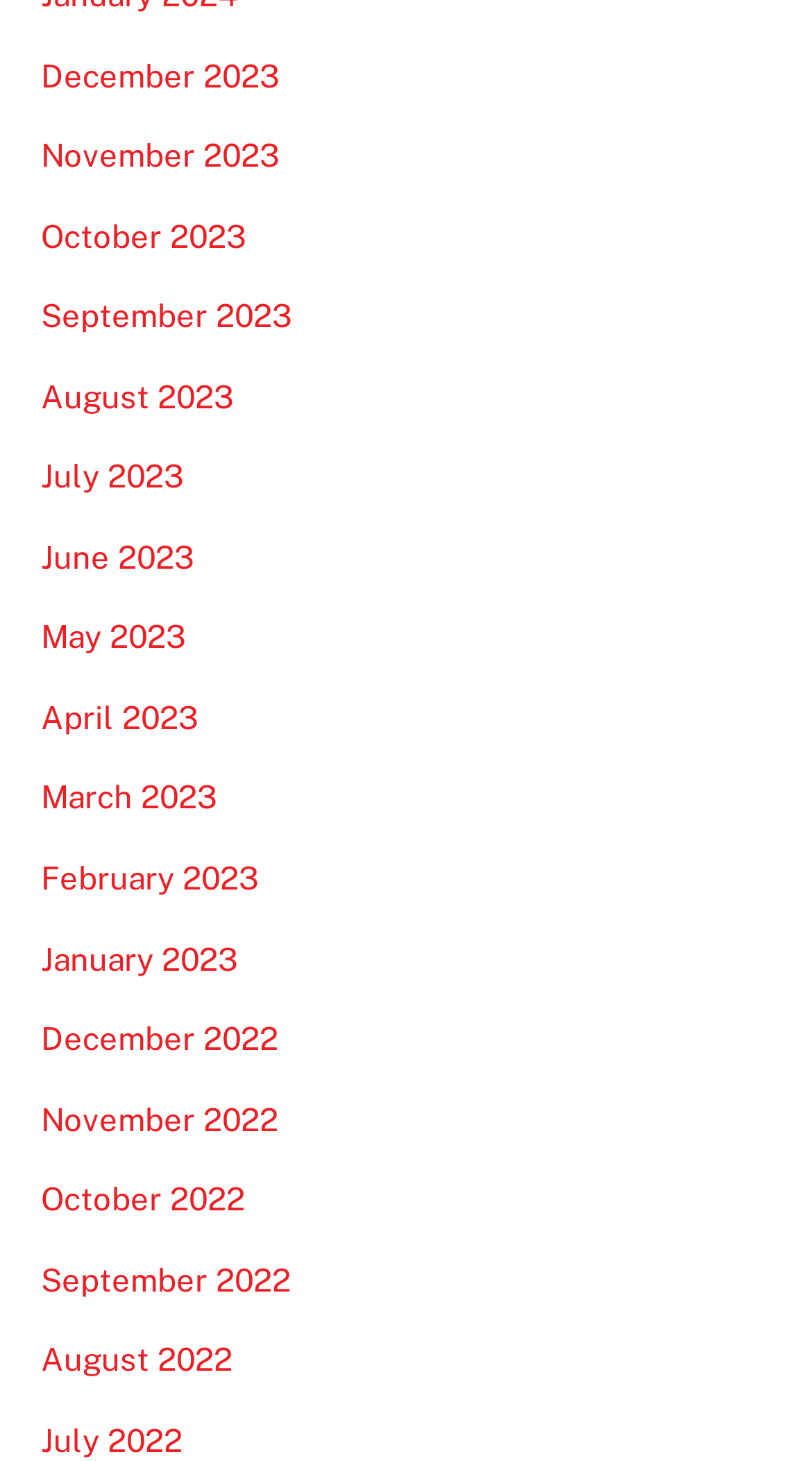Determine the bounding box coordinates of the clickable region to execute the instruction: "View August 2023". The coordinates should be four float numbers between 0 and 1, denoted as [left, top, right, bottom].

[0.05, 0.259, 0.288, 0.283]